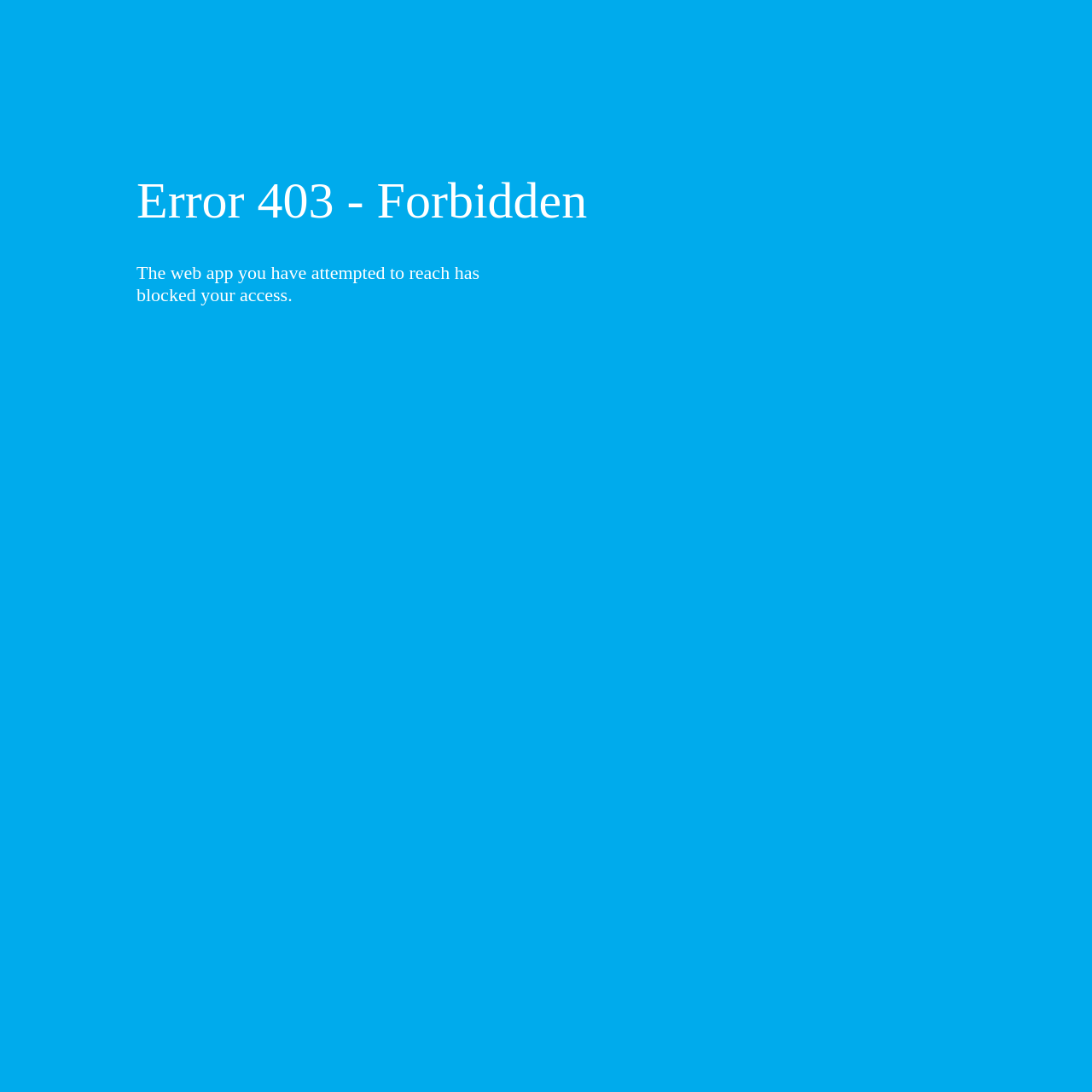Identify the headline of the webpage and generate its text content.

Error 403 - Forbidden